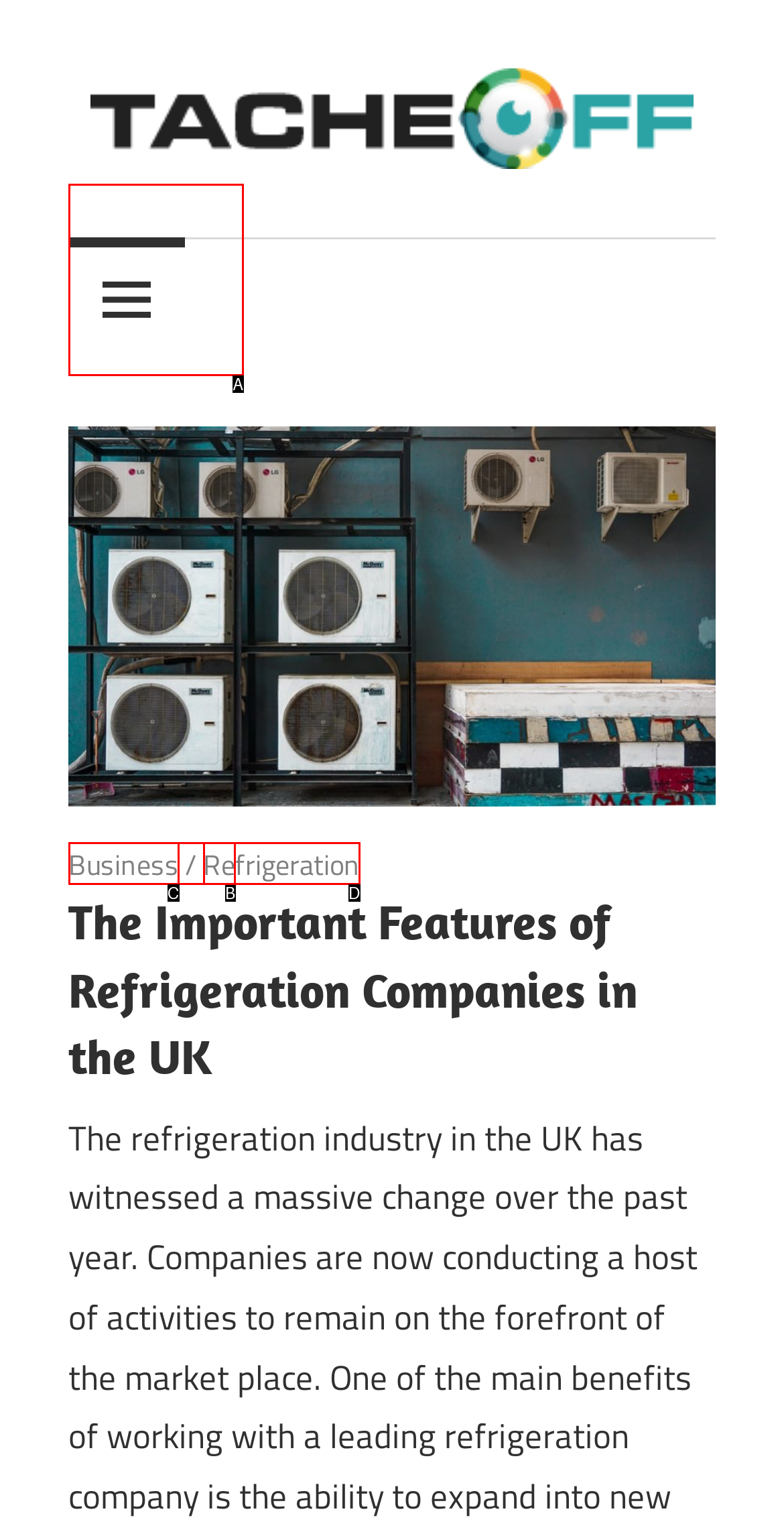Find the HTML element that suits the description: Meet Our Team
Indicate your answer with the letter of the matching option from the choices provided.

None